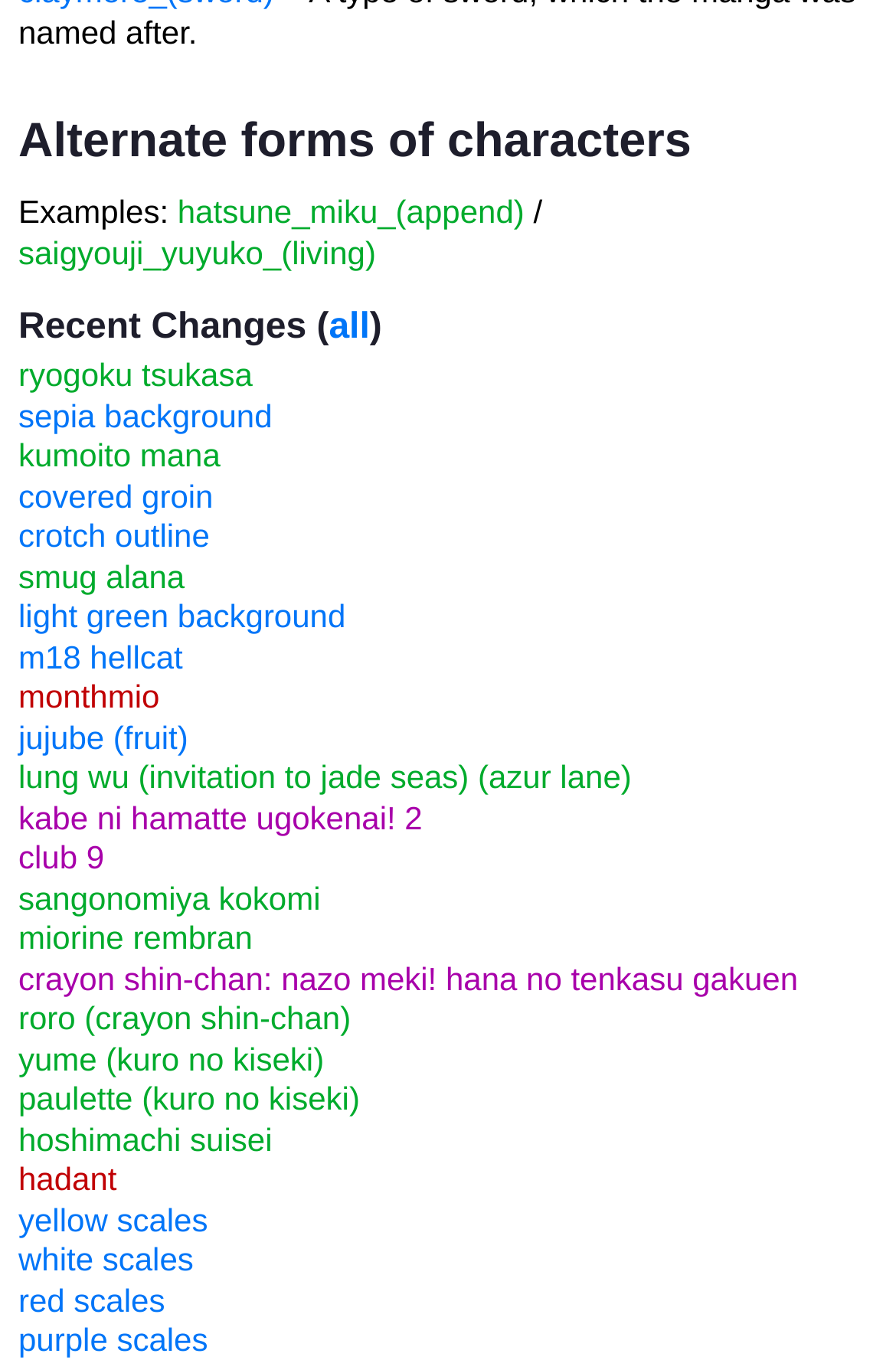Answer the question below in one word or phrase:
What is the text of the first heading?

Recent Changes (all)